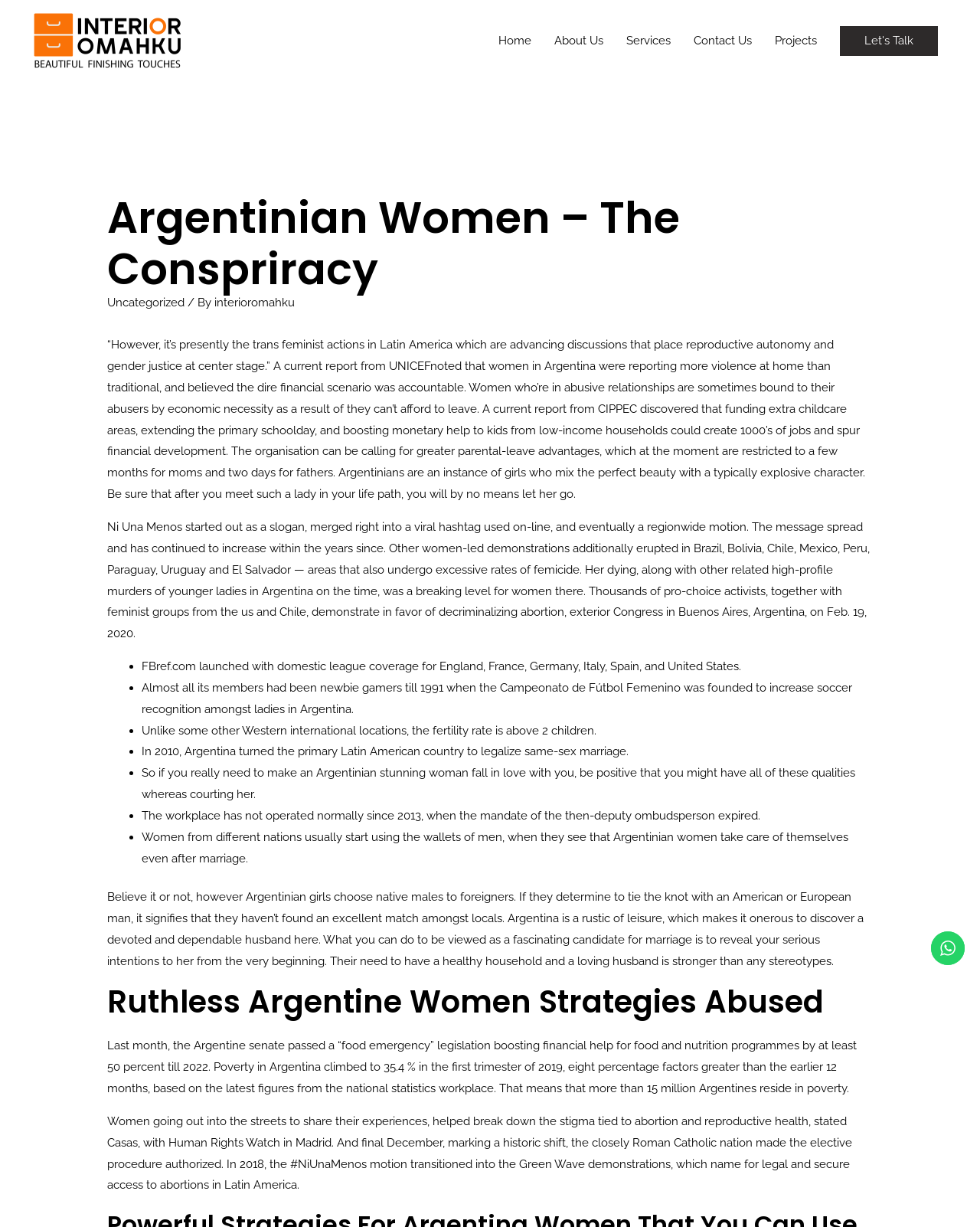Answer the question using only one word or a concise phrase: What is the percentage of poverty in Argentina in 2019?

35.4 percent